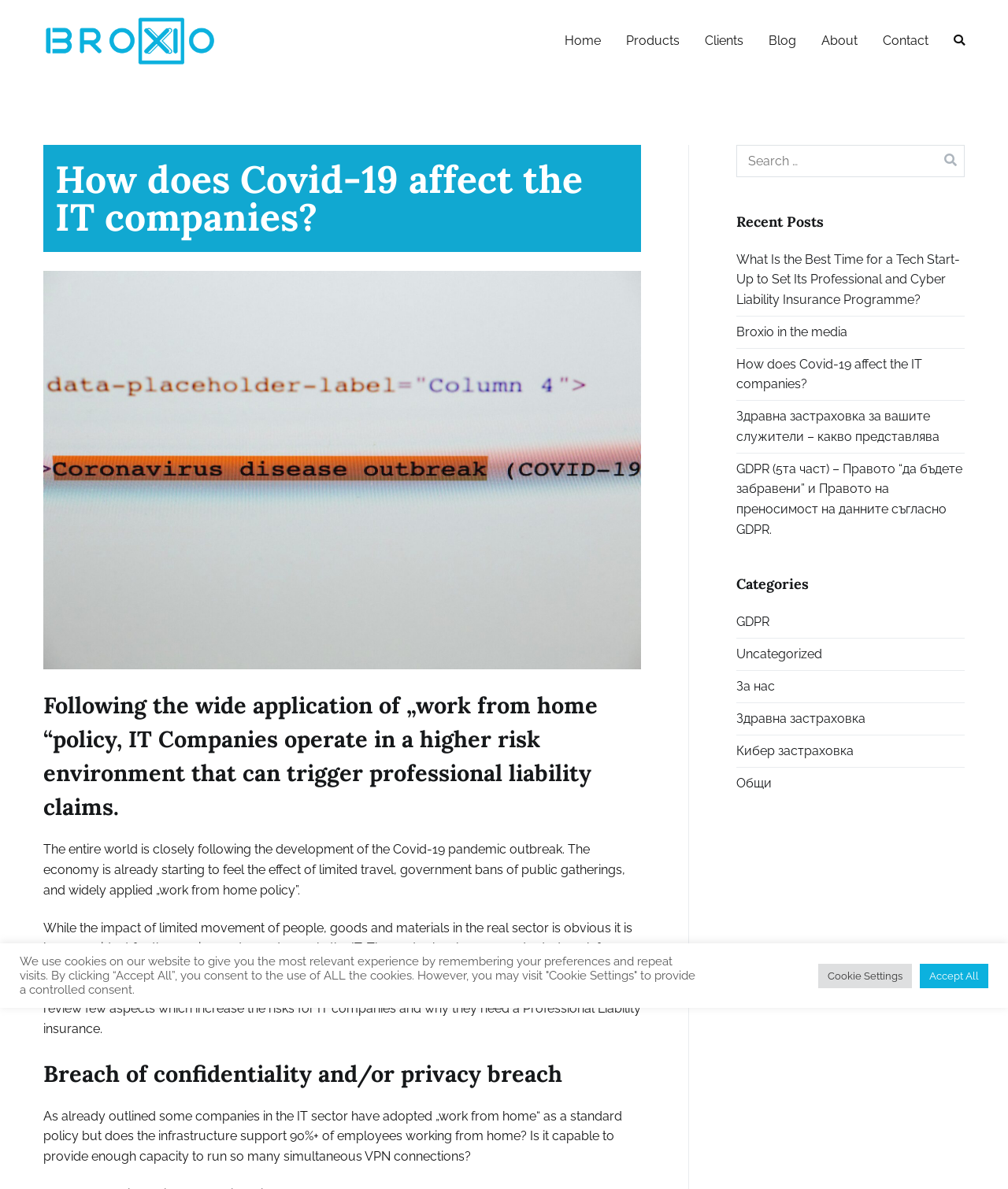Please find and generate the text of the main heading on the webpage.

How does Covid-19 affect the IT companies?